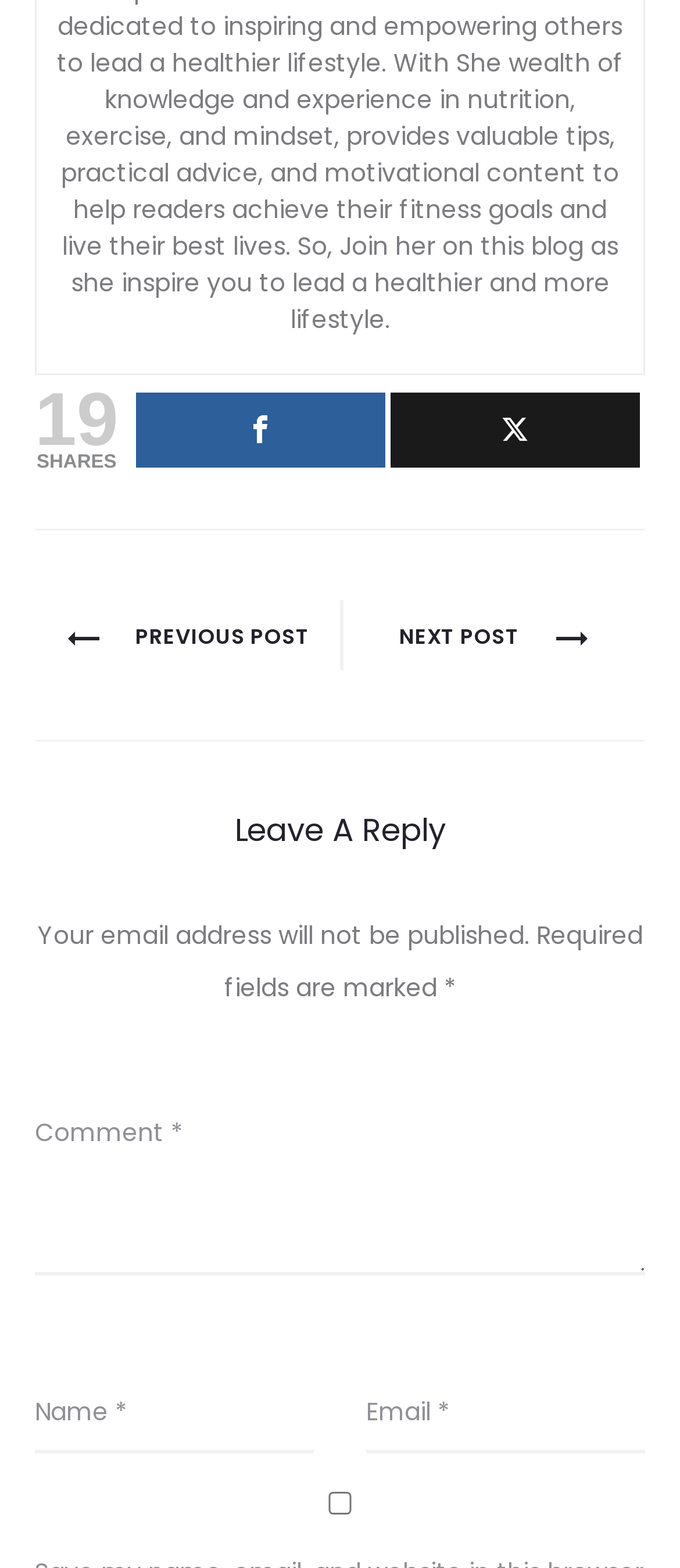Predict the bounding box coordinates for the UI element described as: "Share". The coordinates should be four float numbers between 0 and 1, presented as [left, top, right, bottom].

[0.2, 0.25, 0.566, 0.298]